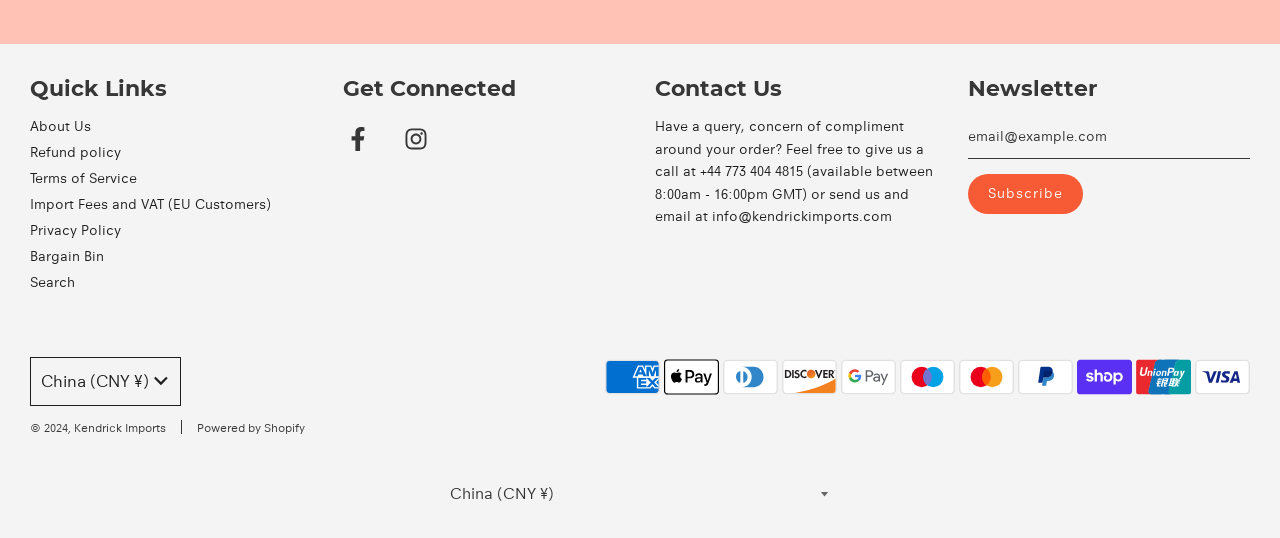Provide a brief response to the question using a single word or phrase: 
What is the phone number for customer queries?

+44 773 404 4815